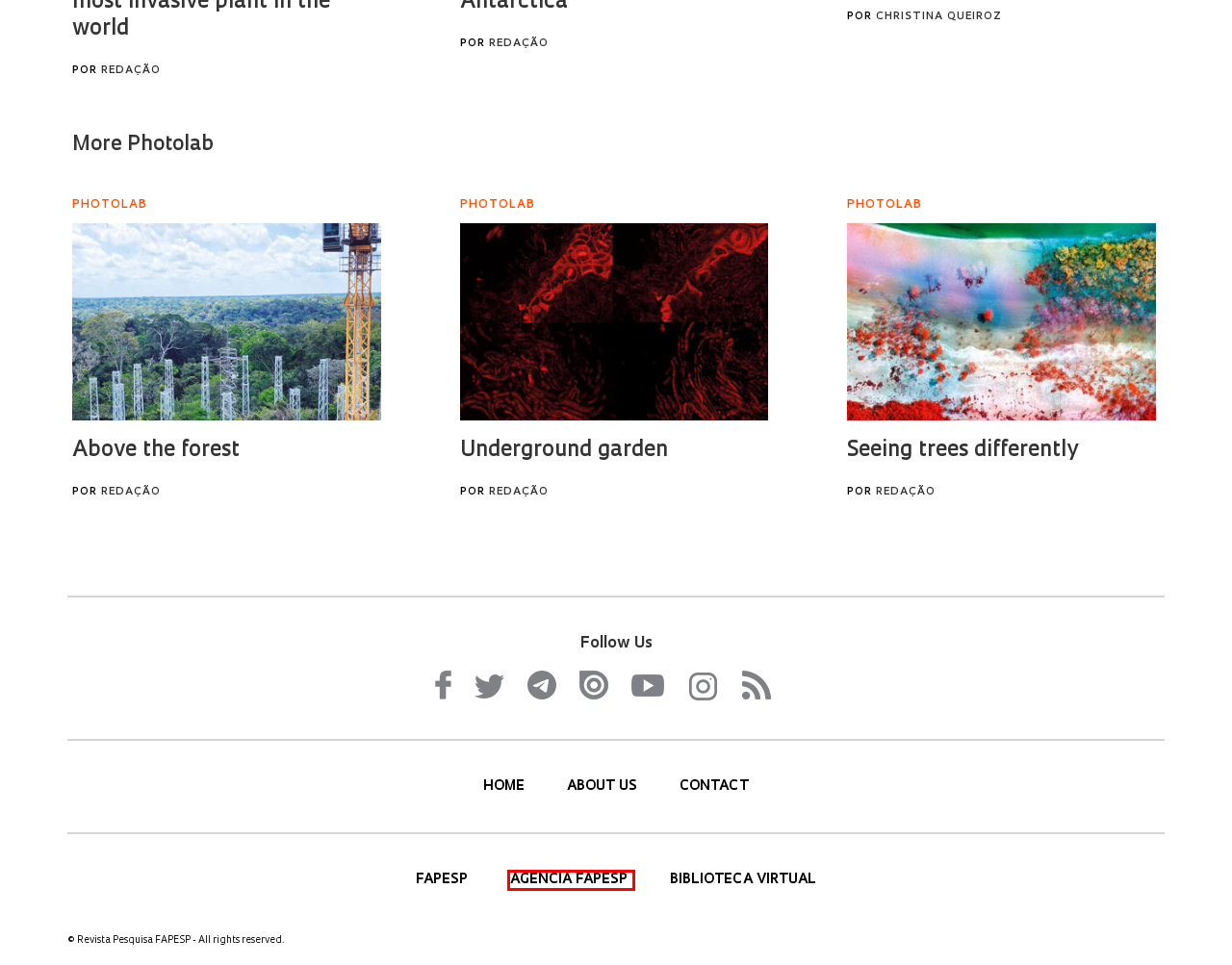A screenshot of a webpage is given with a red bounding box around a UI element. Choose the description that best matches the new webpage shown after clicking the element within the red bounding box. Here are the candidates:
A. Technology : Revista Pesquisa Fapesp
B. FAPESP - Fundação de Amparo à Pesquisa do Estado de São Paulo
C. About us : Revista Pesquisa Fapesp
D. Agência FAPESP
E. Videos : Revista Pesquisa Fapesp
F. Ver Edição : Revista Pesquisa Fapesp
G. Biodiversity : Revista Pesquisa Fapesp
H. Talk to us : Revista Pesquisa Fapesp

D